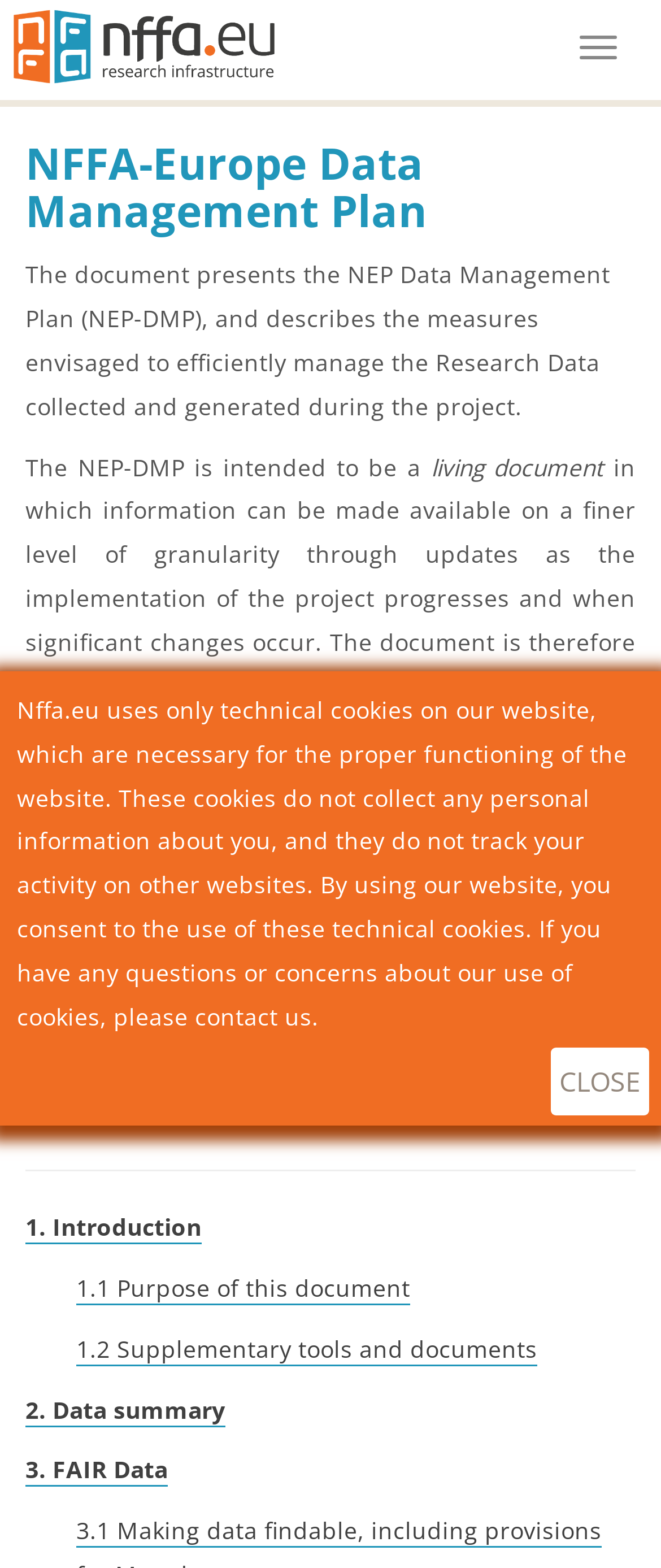Please locate the UI element described by "1.2 Supplementary tools and documents" and provide its bounding box coordinates.

[0.115, 0.849, 0.813, 0.871]